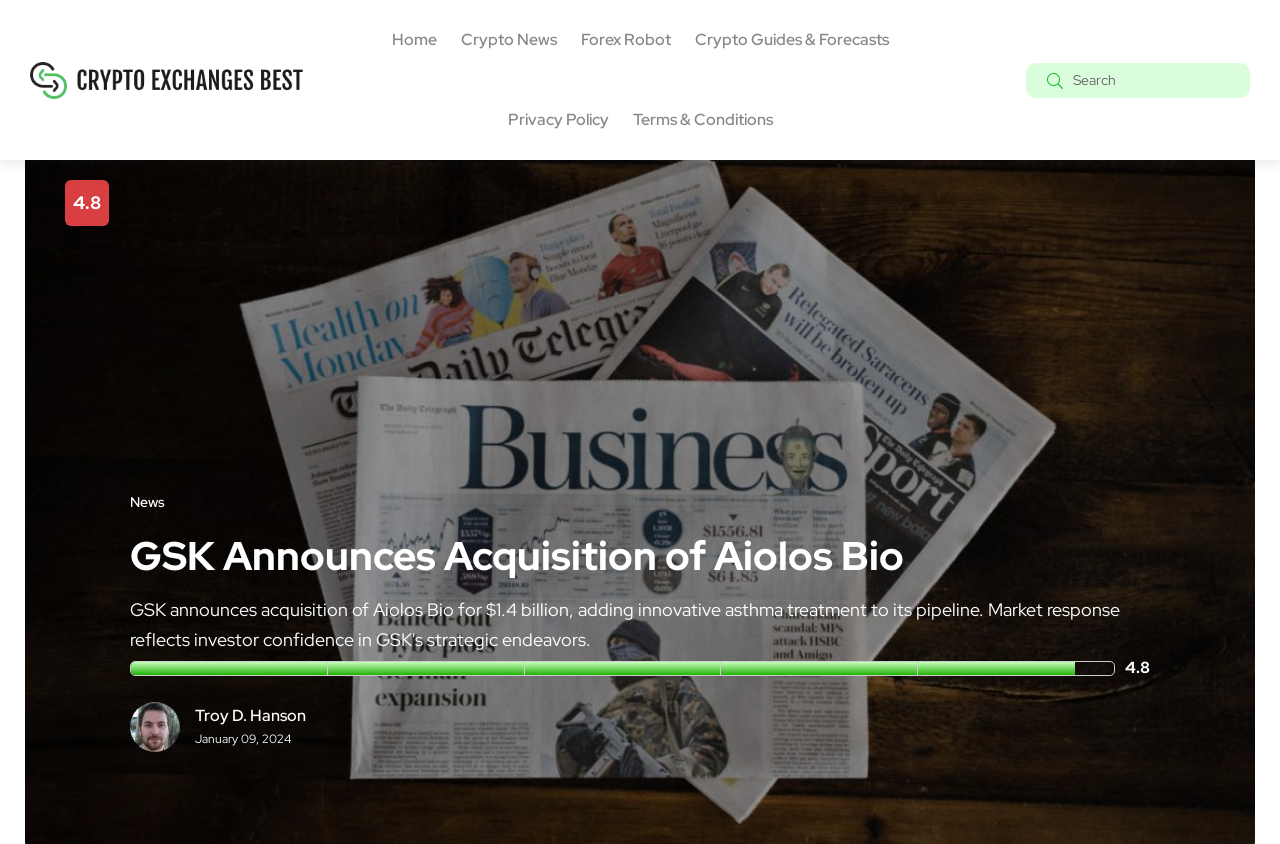Please identify the bounding box coordinates of the area that needs to be clicked to follow this instruction: "Search for something".

[0.802, 0.074, 0.977, 0.116]